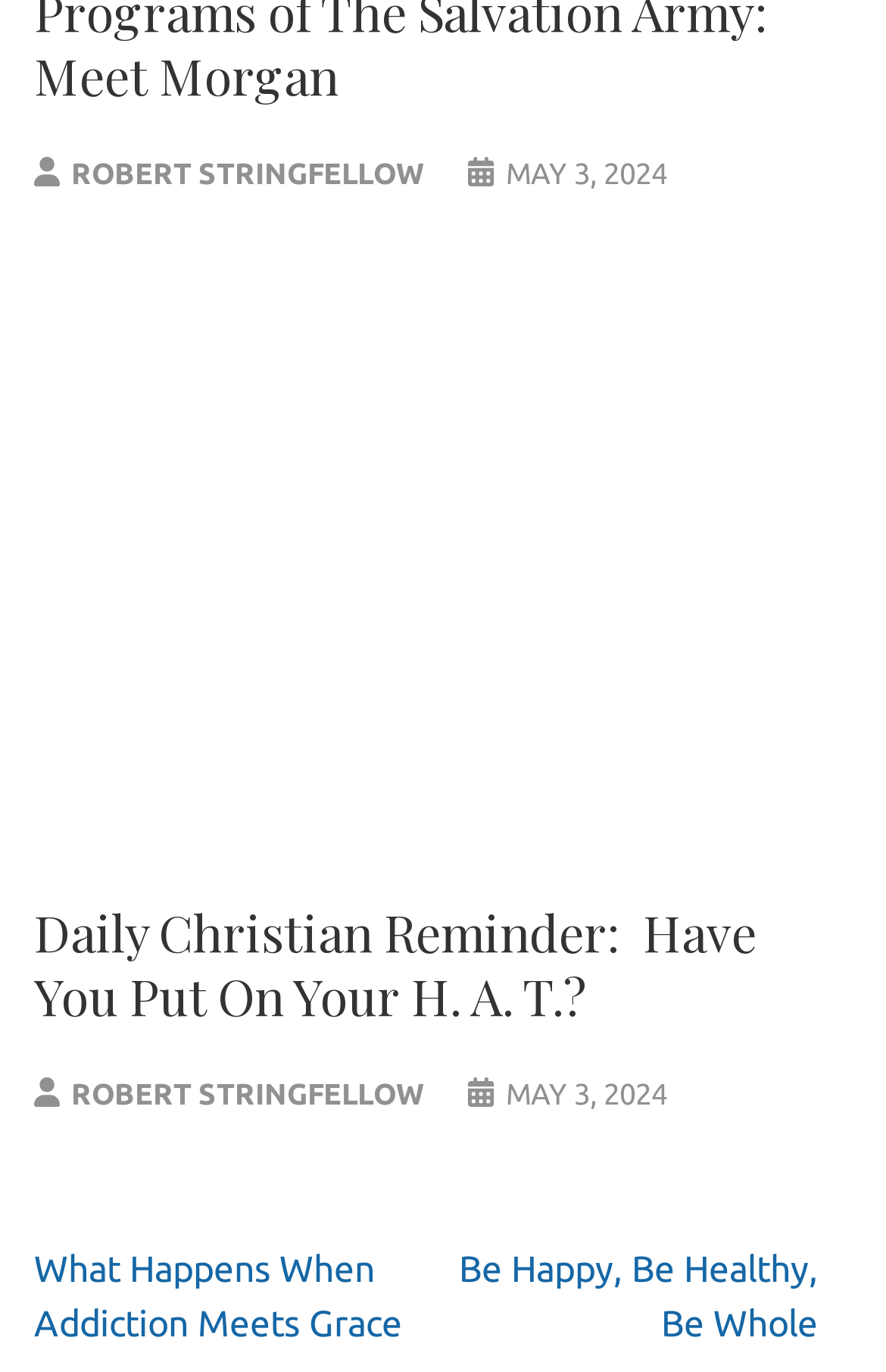Specify the bounding box coordinates of the area to click in order to execute this command: 'read the post by Robert Stringfellow'. The coordinates should consist of four float numbers ranging from 0 to 1, and should be formatted as [left, top, right, bottom].

[0.08, 0.114, 0.478, 0.137]